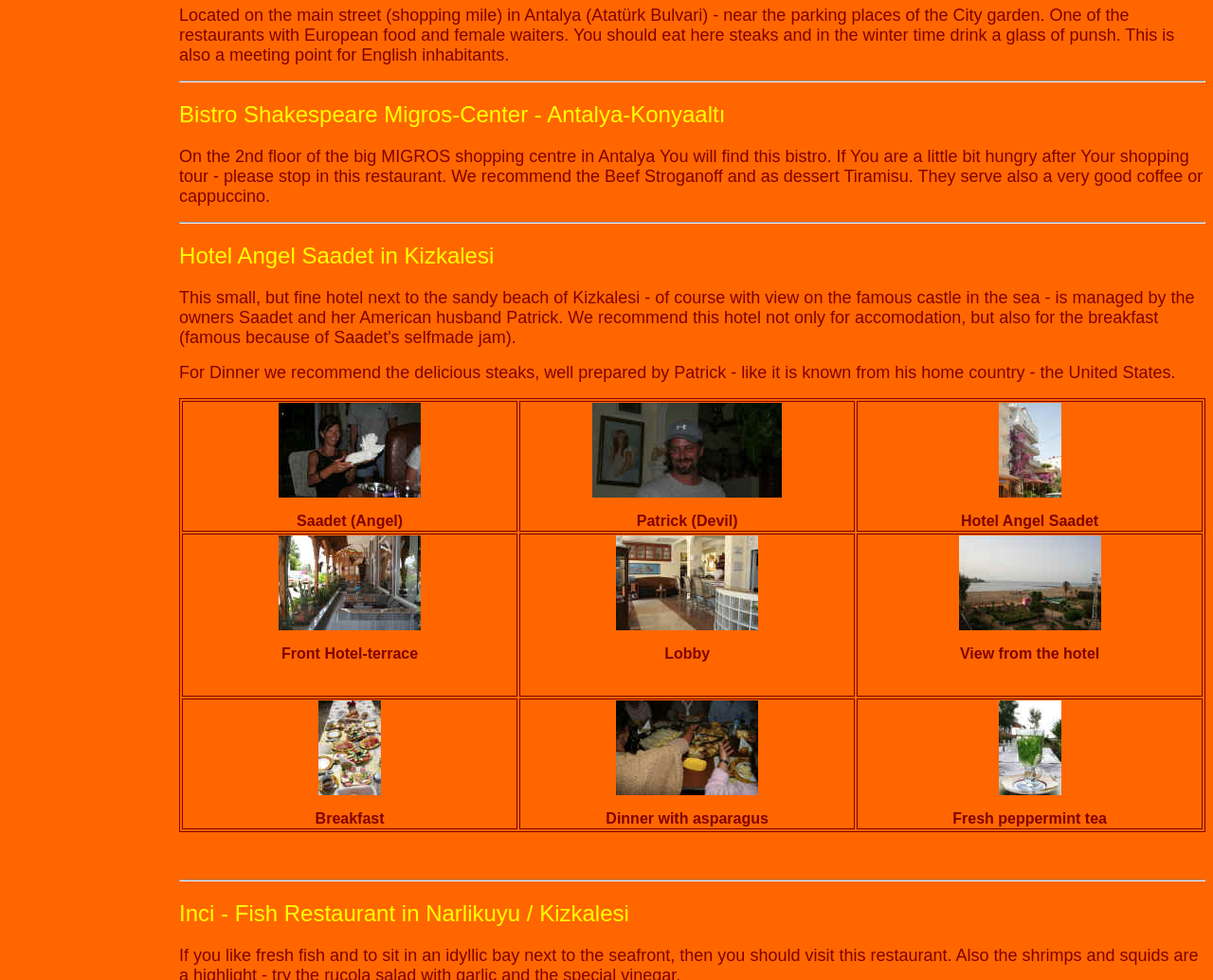What is the location of Bistro Shakespeare Migros-Center?
Please answer the question with a detailed and comprehensive explanation.

The location of Bistro Shakespeare Migros-Center can be found in the second paragraph of the webpage, which states 'On the 2nd floor of the big MIGROS shopping centre in Antalya You will find this bistro.'